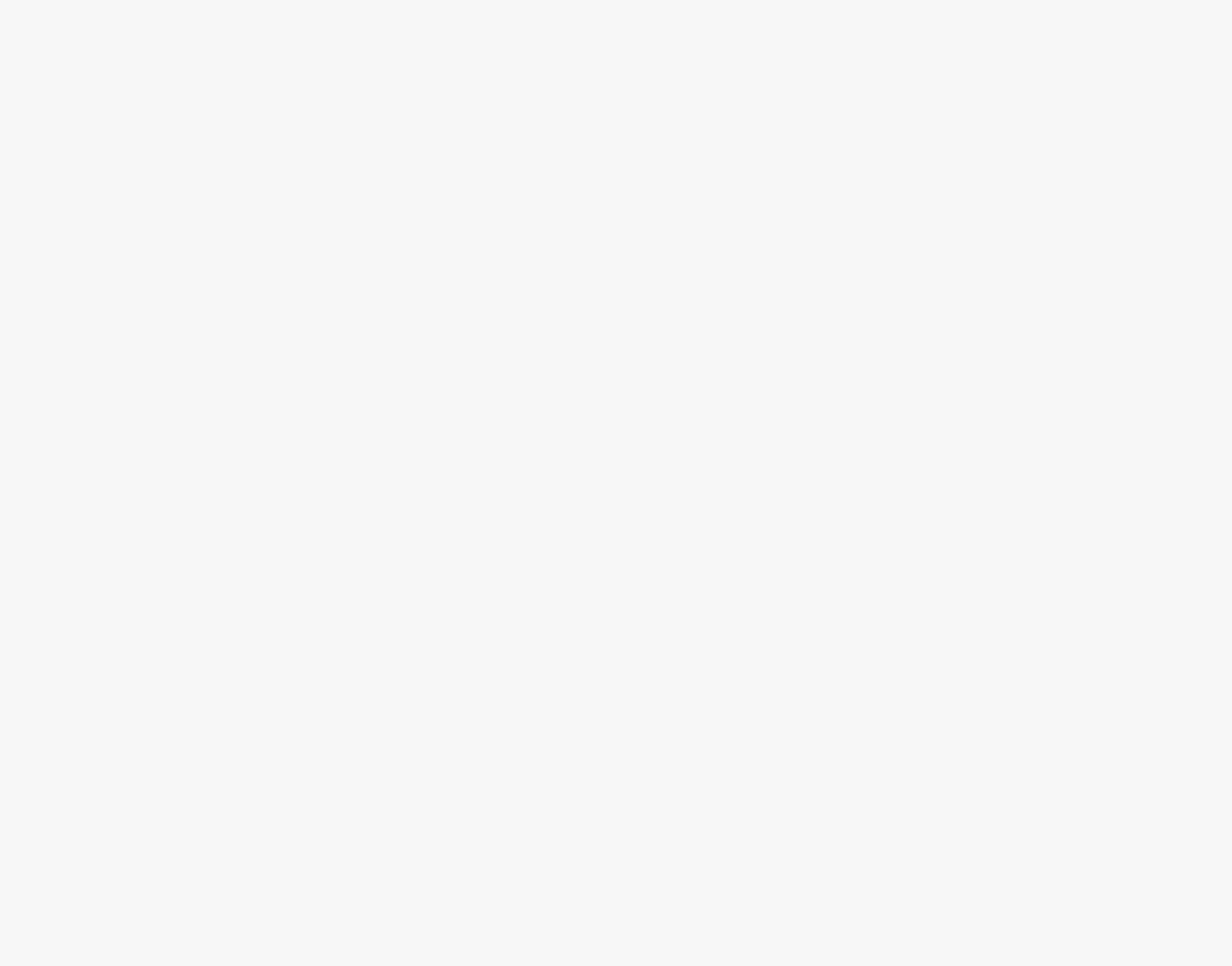Please specify the bounding box coordinates of the element that should be clicked to execute the given instruction: 'Check out the Campus stock photography'. Ensure the coordinates are four float numbers between 0 and 1, expressed as [left, top, right, bottom].

[0.656, 0.608, 0.794, 0.627]